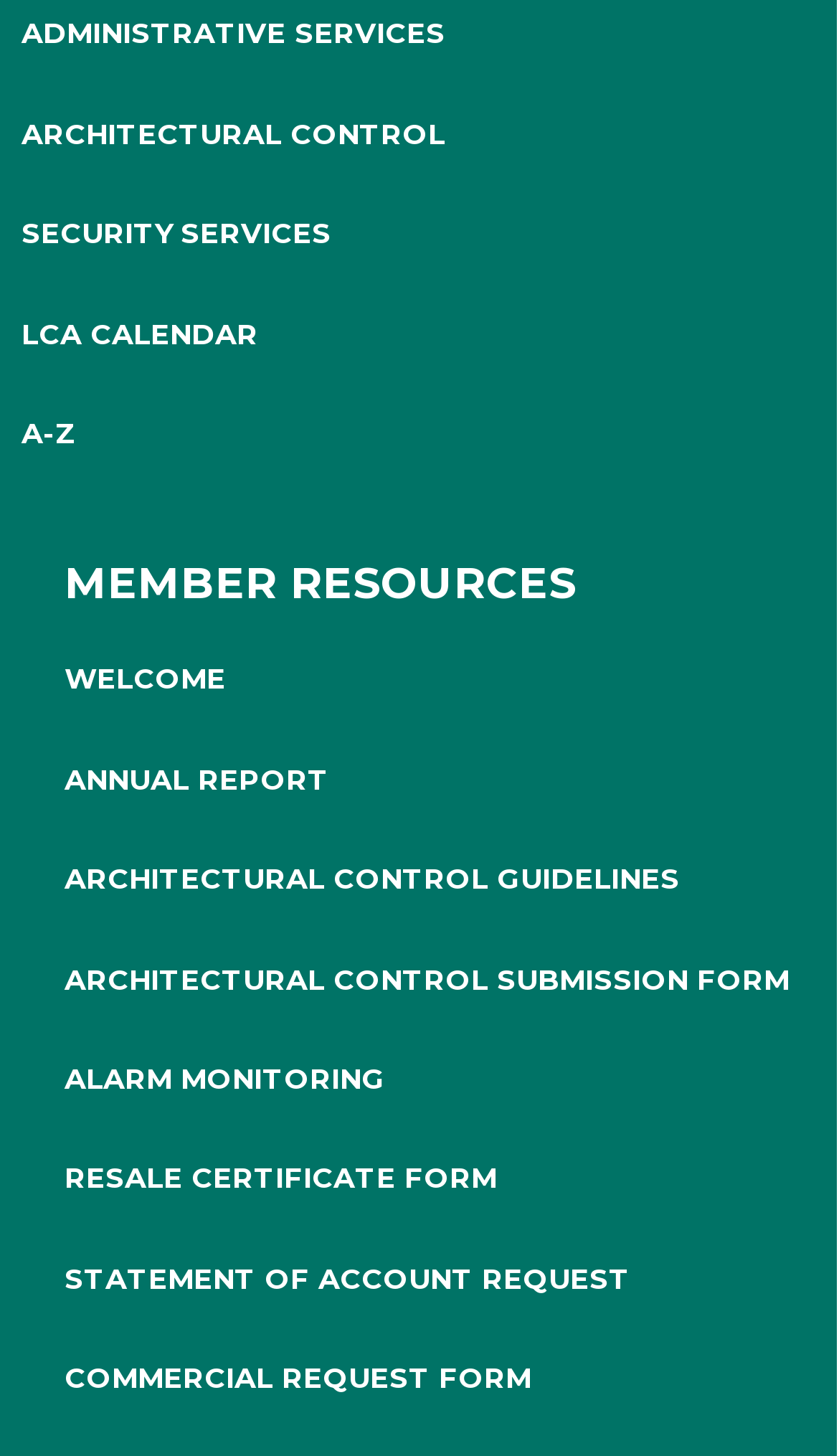Bounding box coordinates must be specified in the format (top-left x, top-left y, bottom-right x, bottom-right y). All values should be floating point numbers between 0 and 1. What are the bounding box coordinates of the UI element described as: Architectural control guidelines

[0.077, 0.591, 0.81, 0.615]